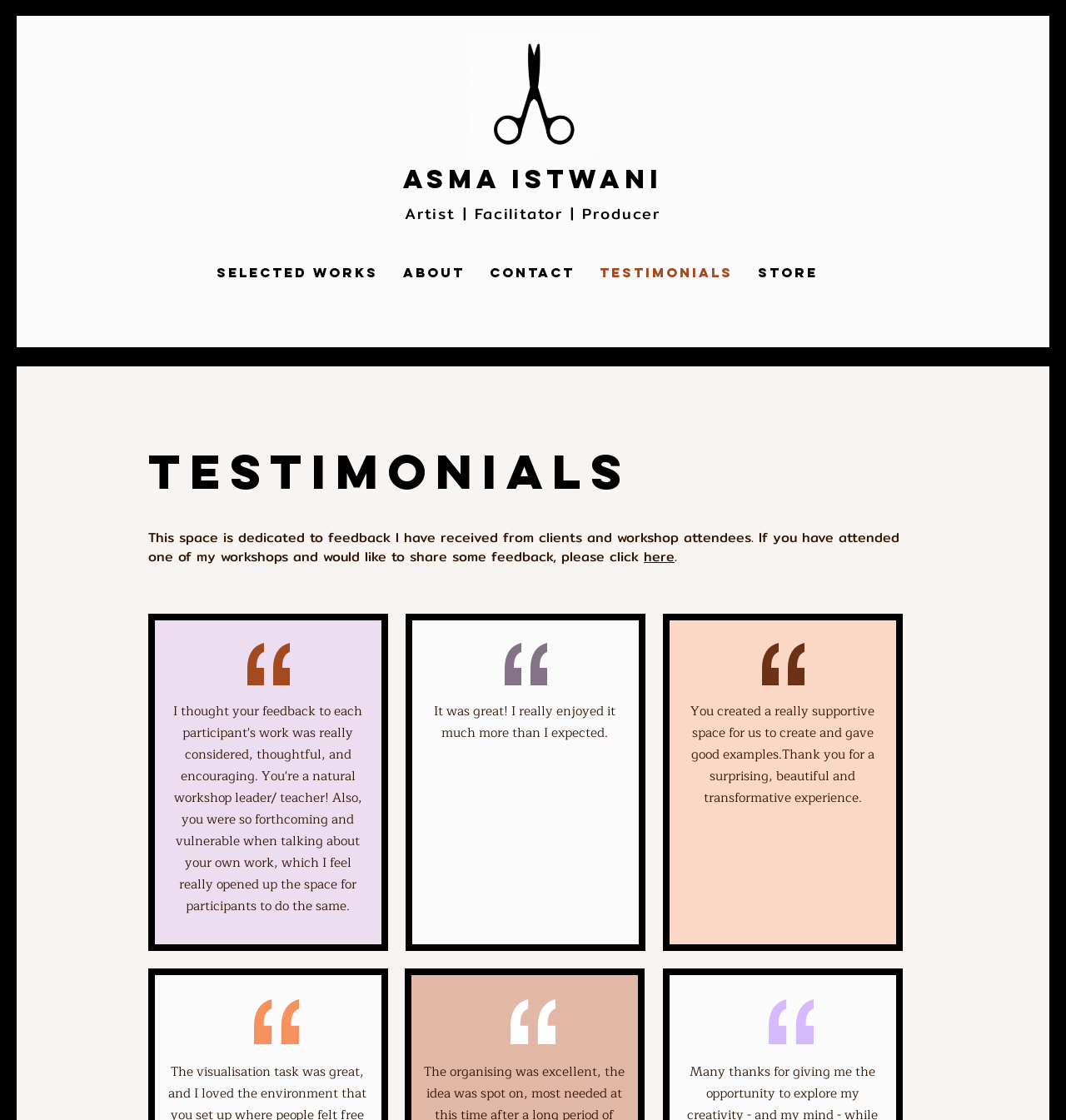What is the position of the 'Wix Chat' iframe on the webpage? Please answer the question using a single word or phrase based on the image.

Bottom right